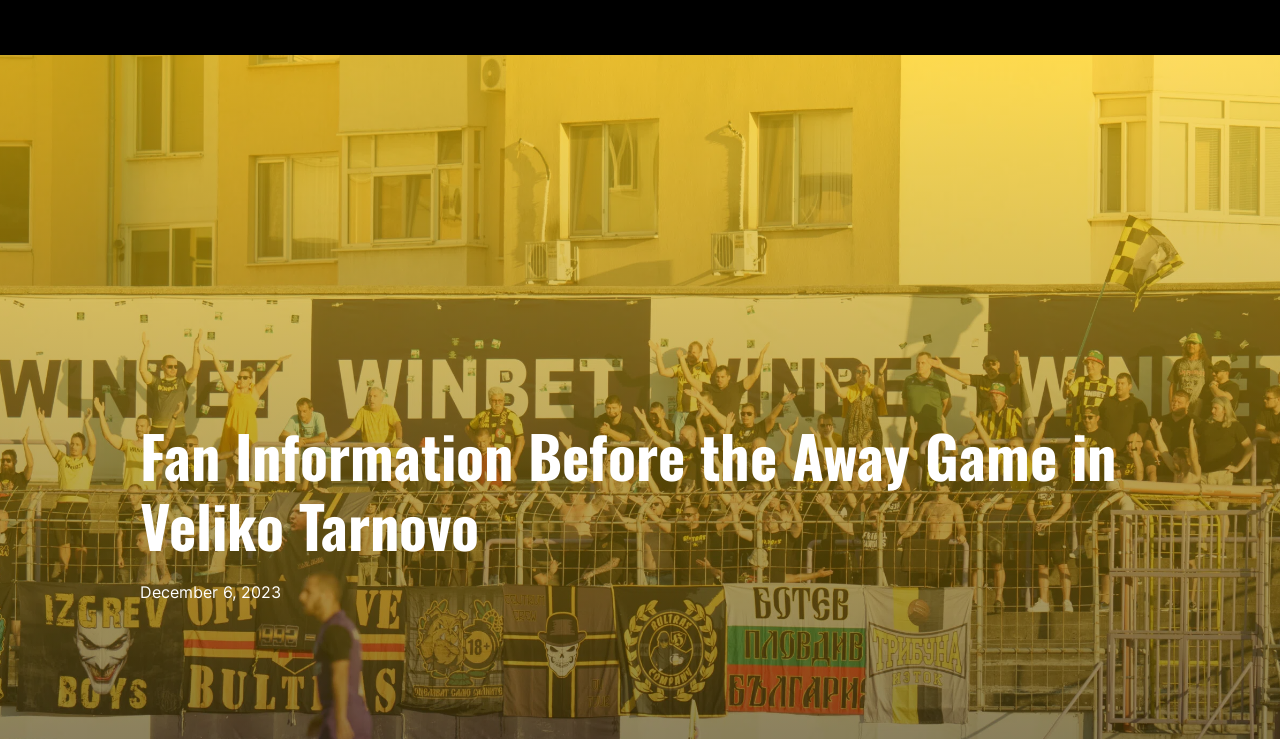Please find the bounding box for the following UI element description. Provide the coordinates in (top-left x, top-left y, bottom-right x, bottom-right y) format, with values between 0 and 1: Botev & Bitcoin

[0.561, 0.019, 0.664, 0.05]